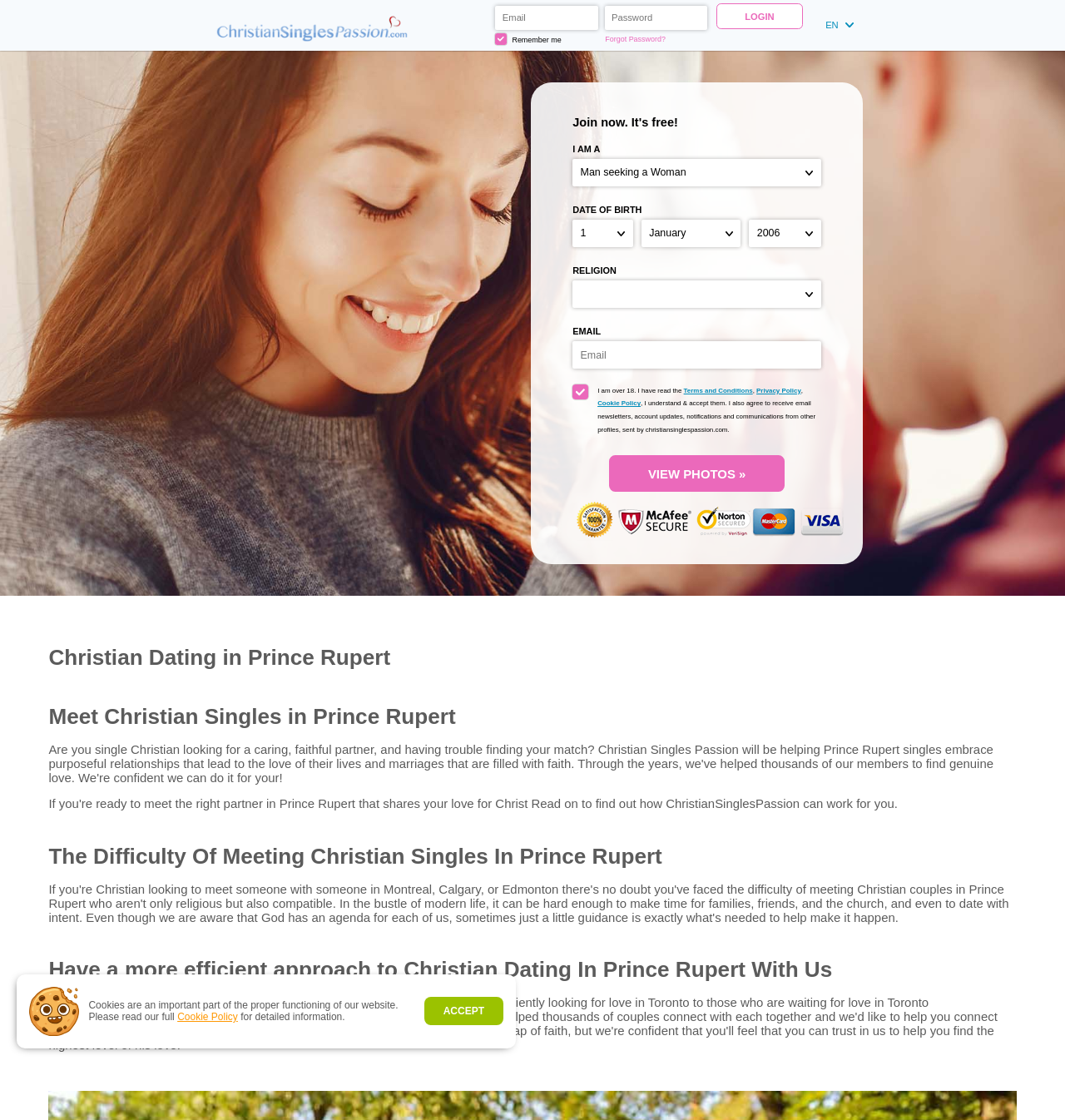What is the purpose of this website?
Provide a short answer using one word or a brief phrase based on the image.

Meet Christian singles